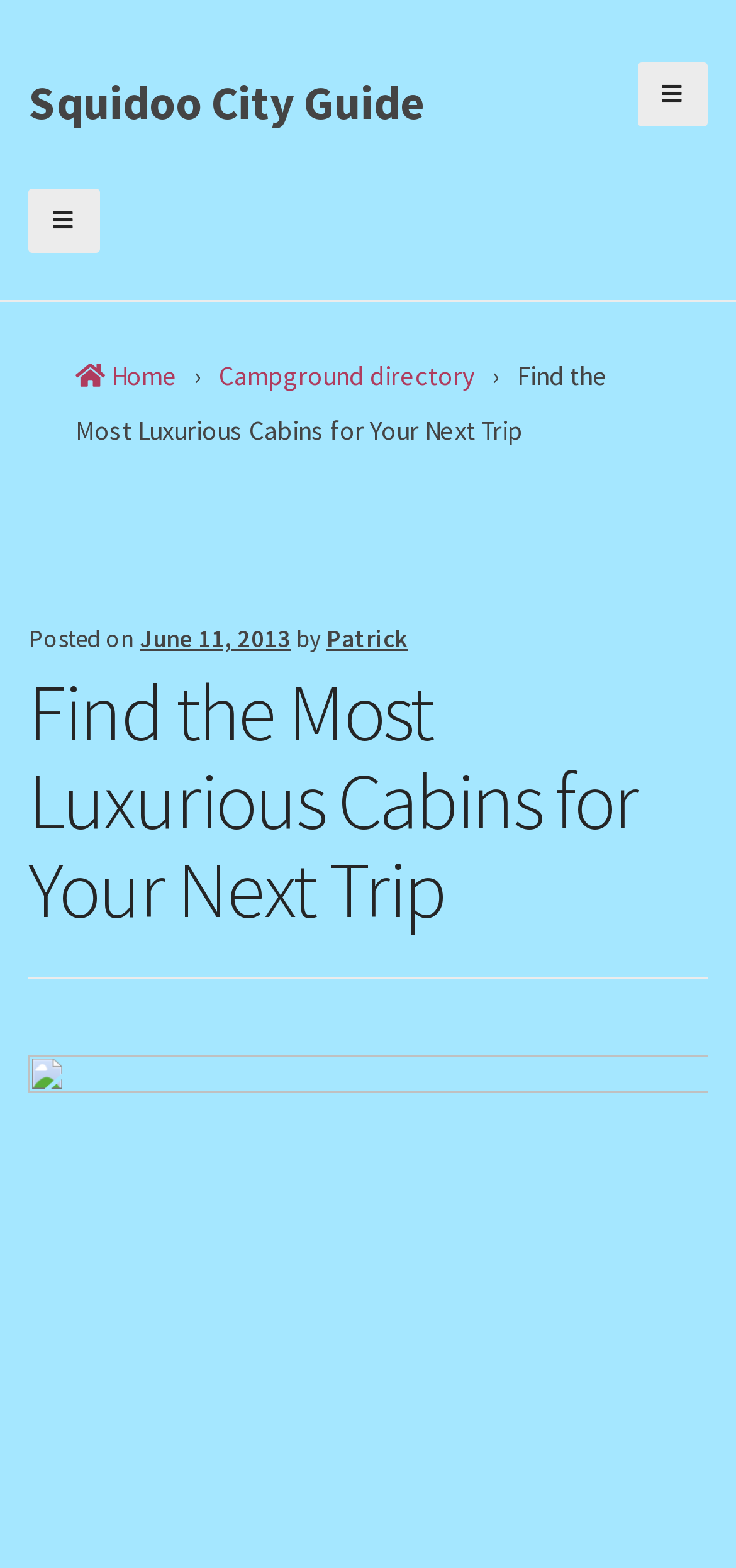When was the article posted?
Please elaborate on the answer to the question with detailed information.

The article's posting date is mentioned in the 'Posted on' section, which includes the date 'June 11, 2013' as a link.